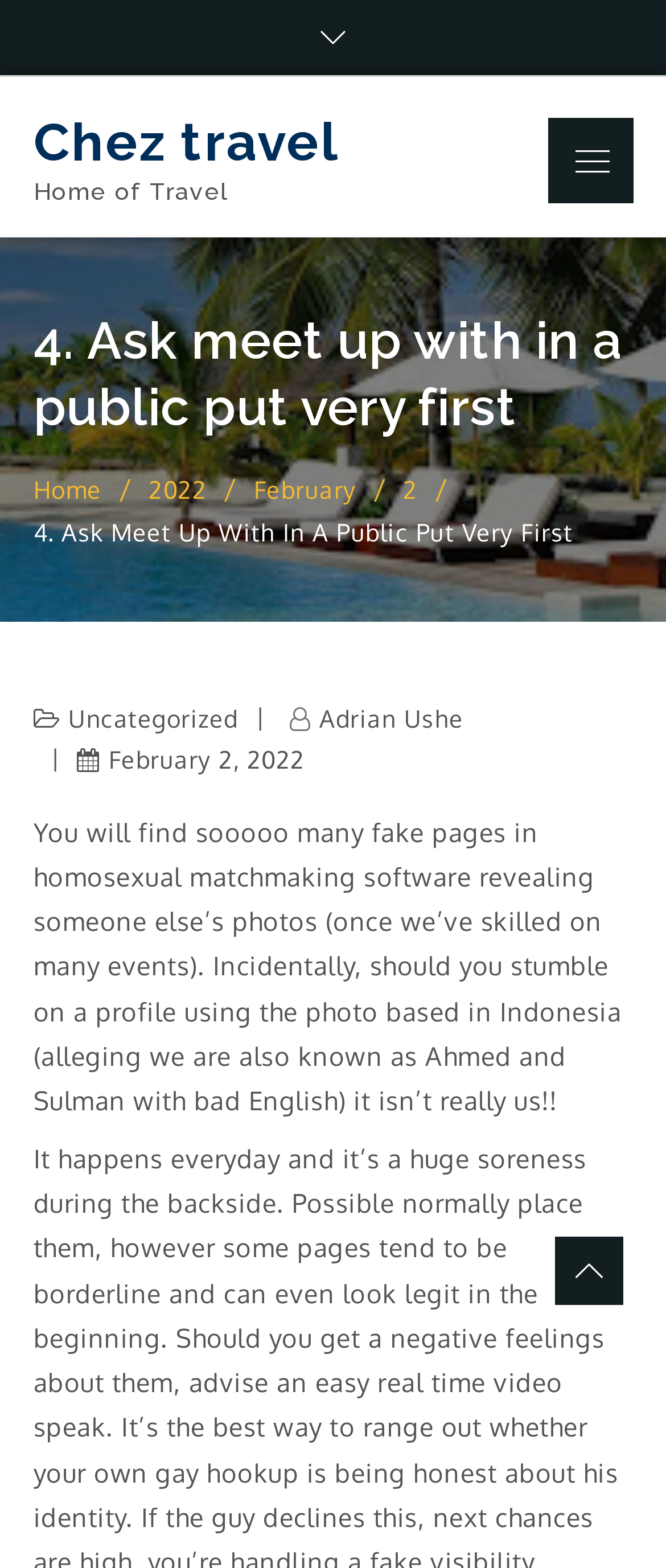Could you determine the bounding box coordinates of the clickable element to complete the instruction: "Click the 'Menu' button"? Provide the coordinates as four float numbers between 0 and 1, i.e., [left, top, right, bottom].

[0.822, 0.075, 0.95, 0.13]